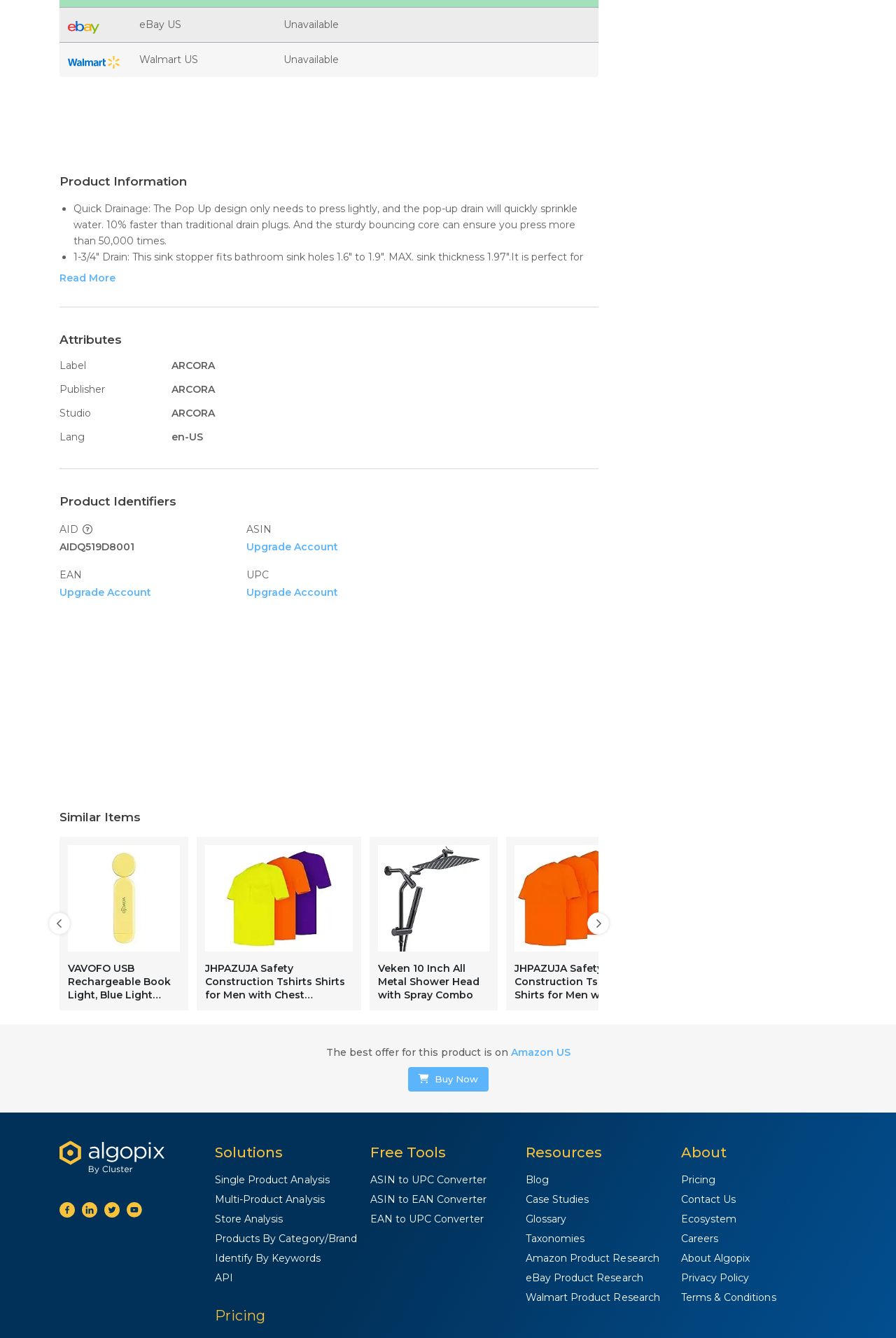Identify the bounding box for the UI element that is described as follows: "Amazon Product Research".

[0.587, 0.936, 0.736, 0.945]